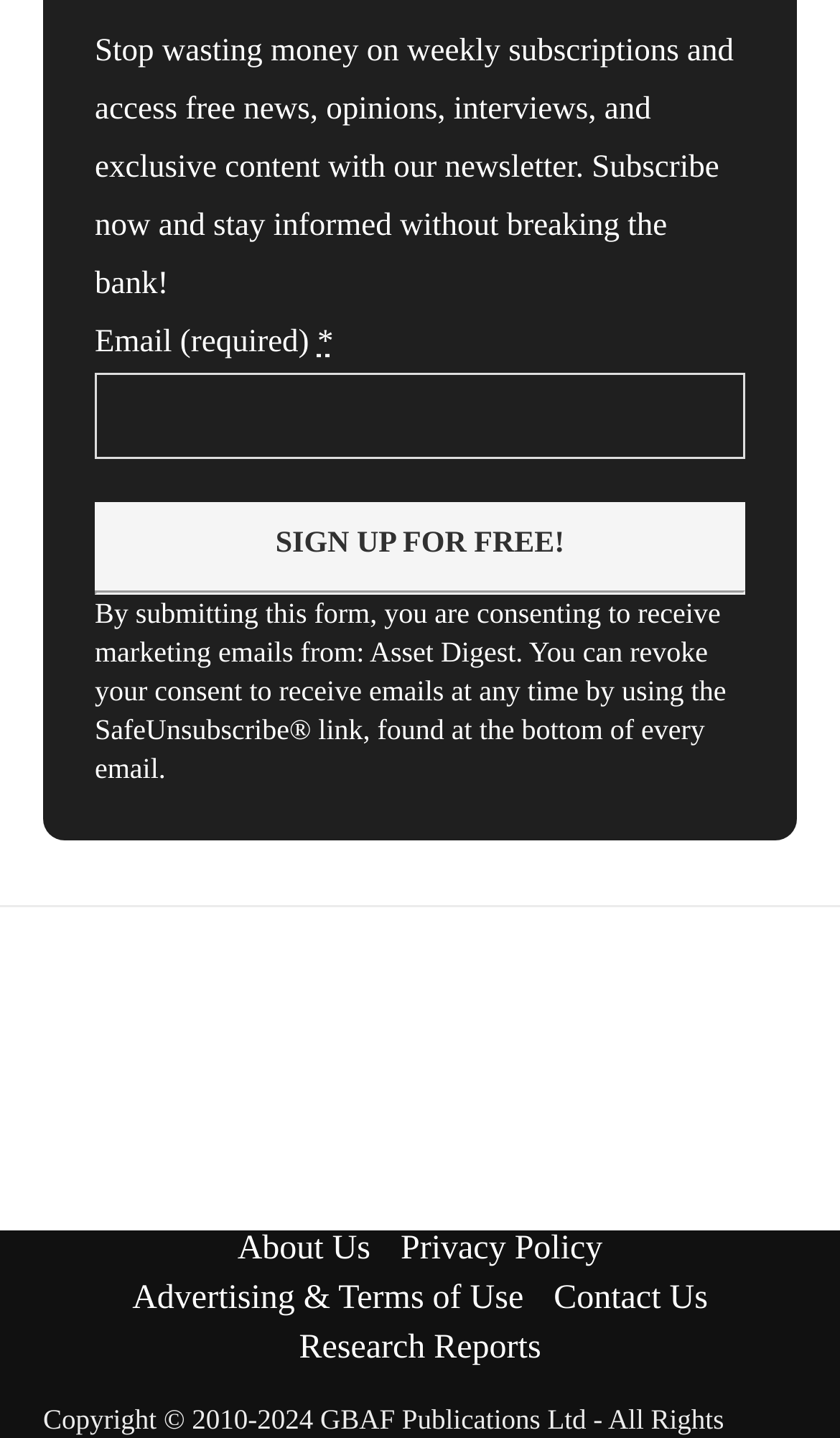Carefully examine the image and provide an in-depth answer to the question: How many links are available at the bottom of the page?

There are five links at the bottom of the page, namely 'About Us', 'Privacy Policy', 'Advertising & Terms of Use', 'Contact Us', and 'Research Reports'.